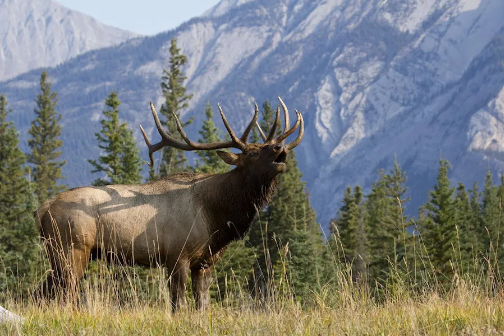Elaborate on all the elements present in the image.

The image captures a majestic Rocky Mountain Elk, showcasing its impressive large antlers and robust physique against a backdrop of towering mountains and lush greenery. This bull elk, identified as Cervus canadensis nelsoni, appears to be in its natural habitat, possibly vocalizing to communicate with others or establish territory. This subspecies is noted for having the largest antlers among North American elk and is commonly found in the ecosystems of British Columbia, particularly in areas like the Kootenays and around the Thompson region. The elk's golden brown summer coat contrasts with the mountainous landscape, emphasizing its role as a significant and iconic species in North American wildlife. The photo beautifully illustrates the elk's graceful presence in the wild, highlighting the intricate relationship between this animal and its environment.